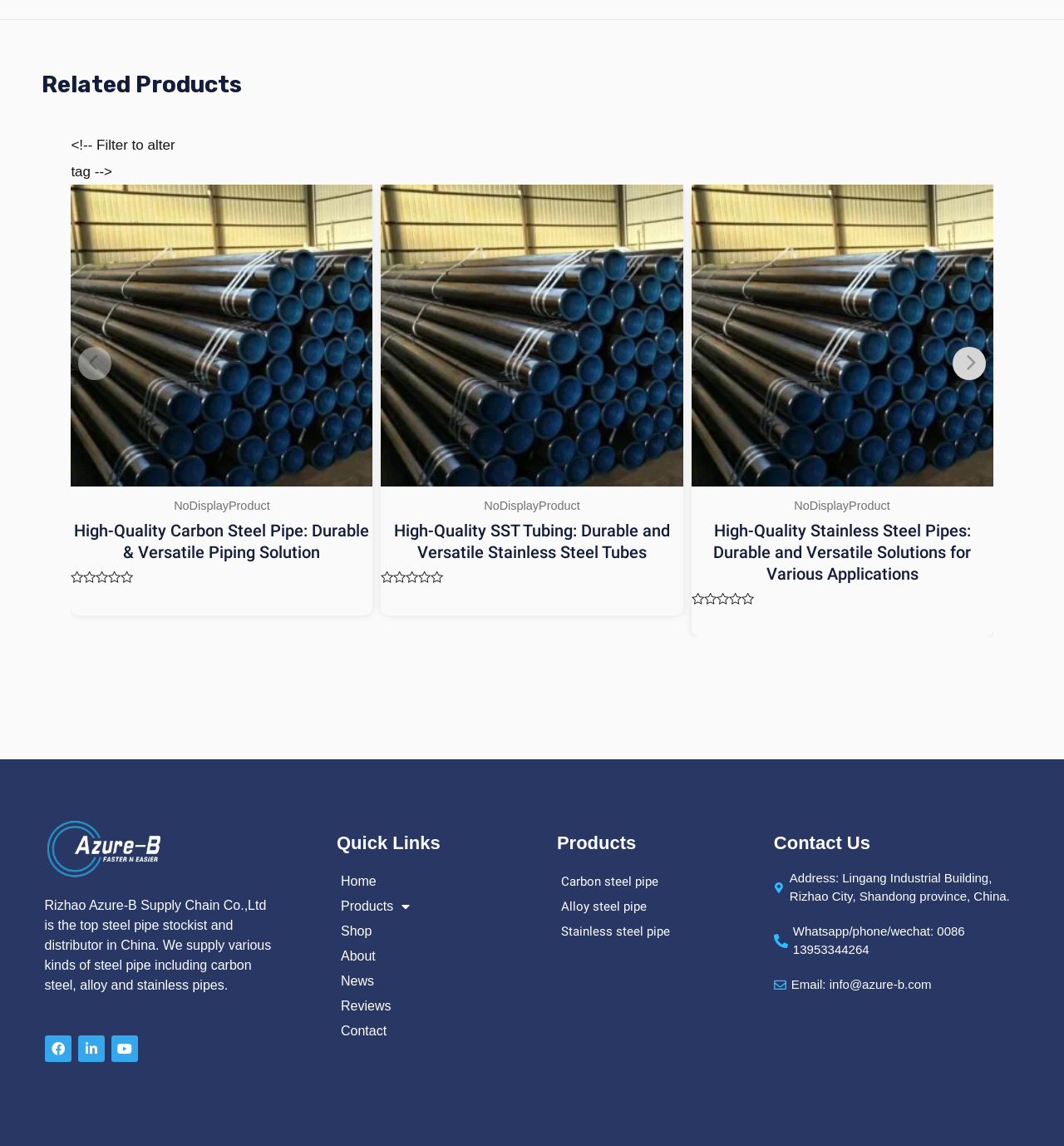Determine the bounding box coordinates for the clickable element to execute this instruction: "Click on the link 'High-Quality SST Tubing: Durable and Versatile Stainless Steel Tubes'". Provide the coordinates as four float numbers between 0 and 1, i.e., [left, top, right, bottom].

[0.358, 0.453, 0.642, 0.498]